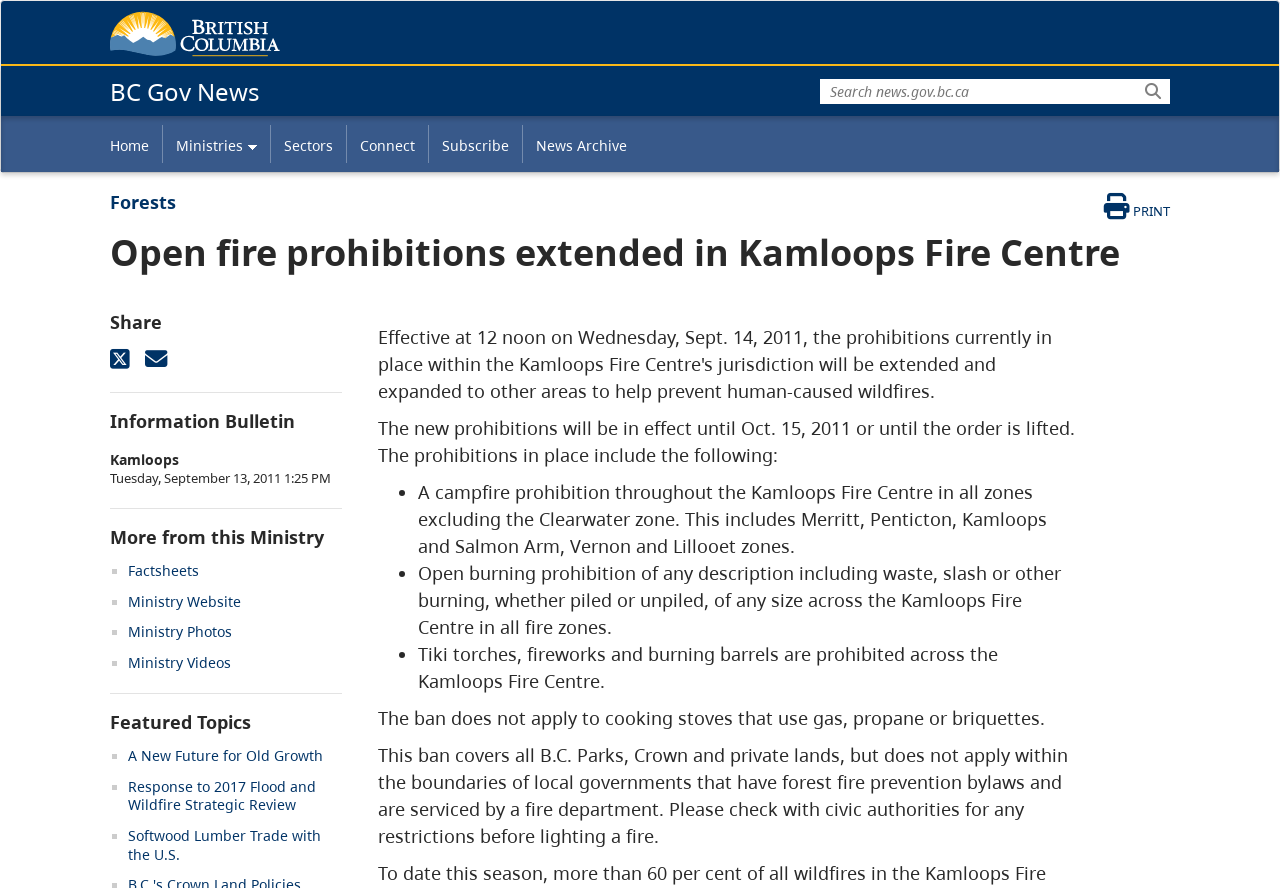Refer to the image and provide an in-depth answer to the question:
What is the name of the government website?

I determined the answer by looking at the heading element with the text 'BC Gov News' which is a link and has a bounding box coordinate of [0.086, 0.074, 0.203, 0.119]. This suggests that it is the title of the government website.